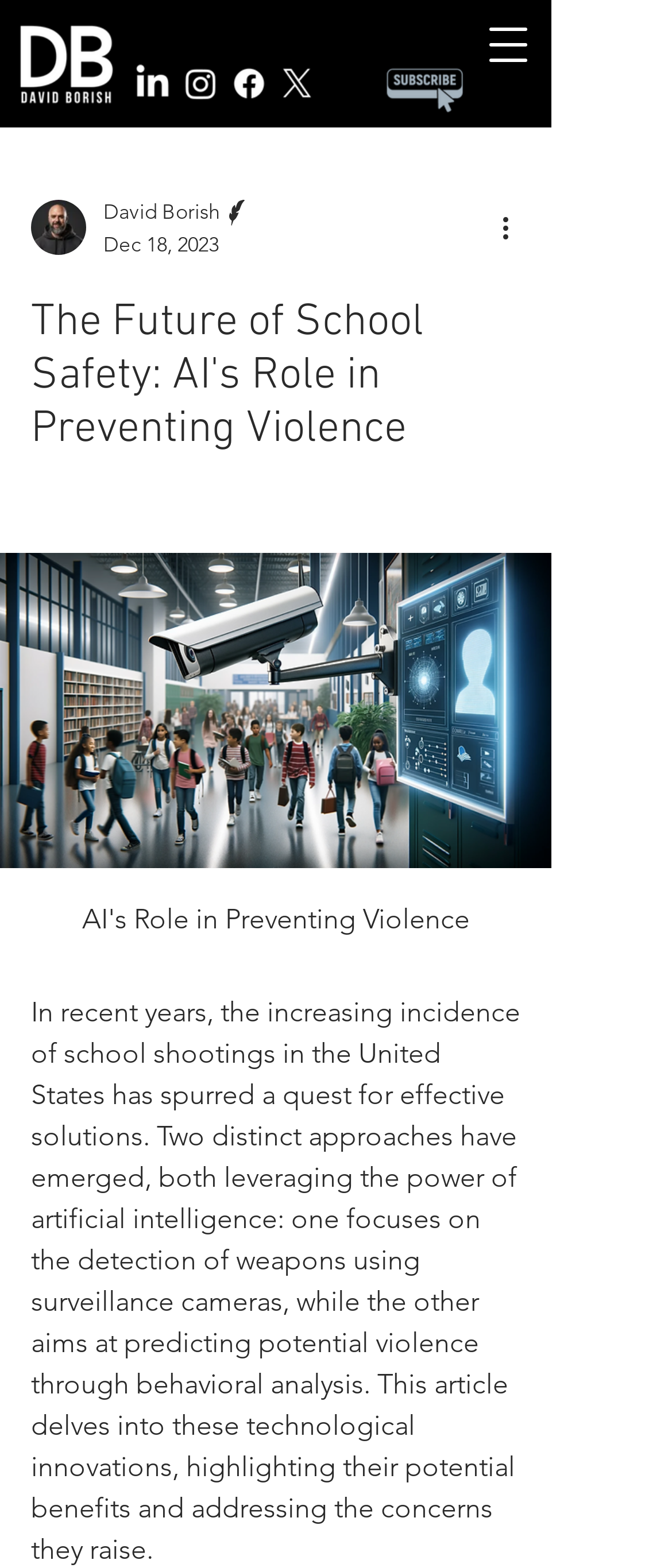Give a concise answer using one word or a phrase to the following question:
What is the author's profession?

Writer